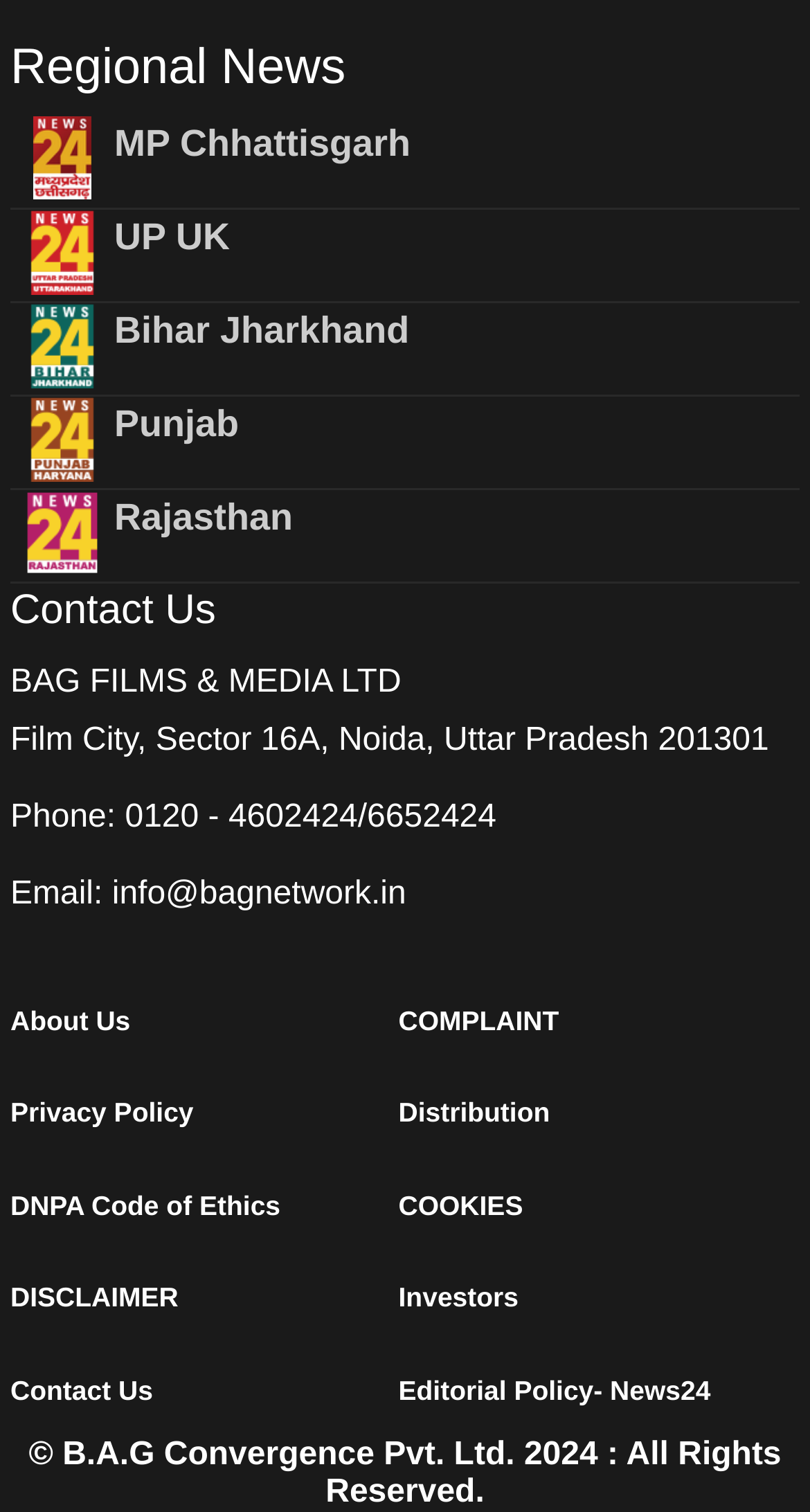Locate the bounding box coordinates of the element's region that should be clicked to carry out the following instruction: "Email to info@bagnetwork.in". The coordinates need to be four float numbers between 0 and 1, i.e., [left, top, right, bottom].

[0.138, 0.58, 0.501, 0.603]